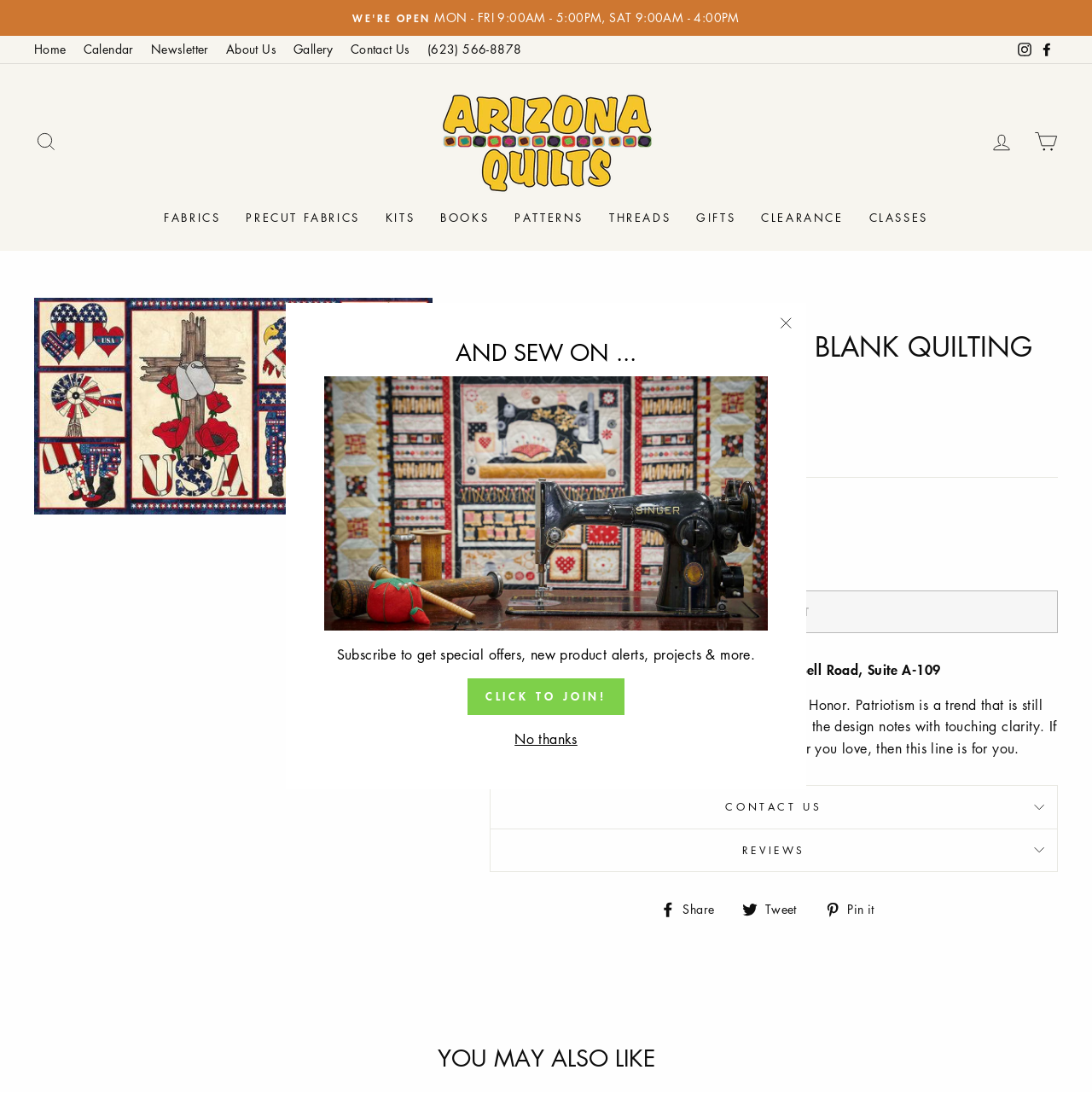From the webpage screenshot, identify the region described by Penny and “The Legs”. Provide the bounding box coordinates as (top-left x, top-left y, bottom-right x, bottom-right y), with each value being a floating point number between 0 and 1.

None